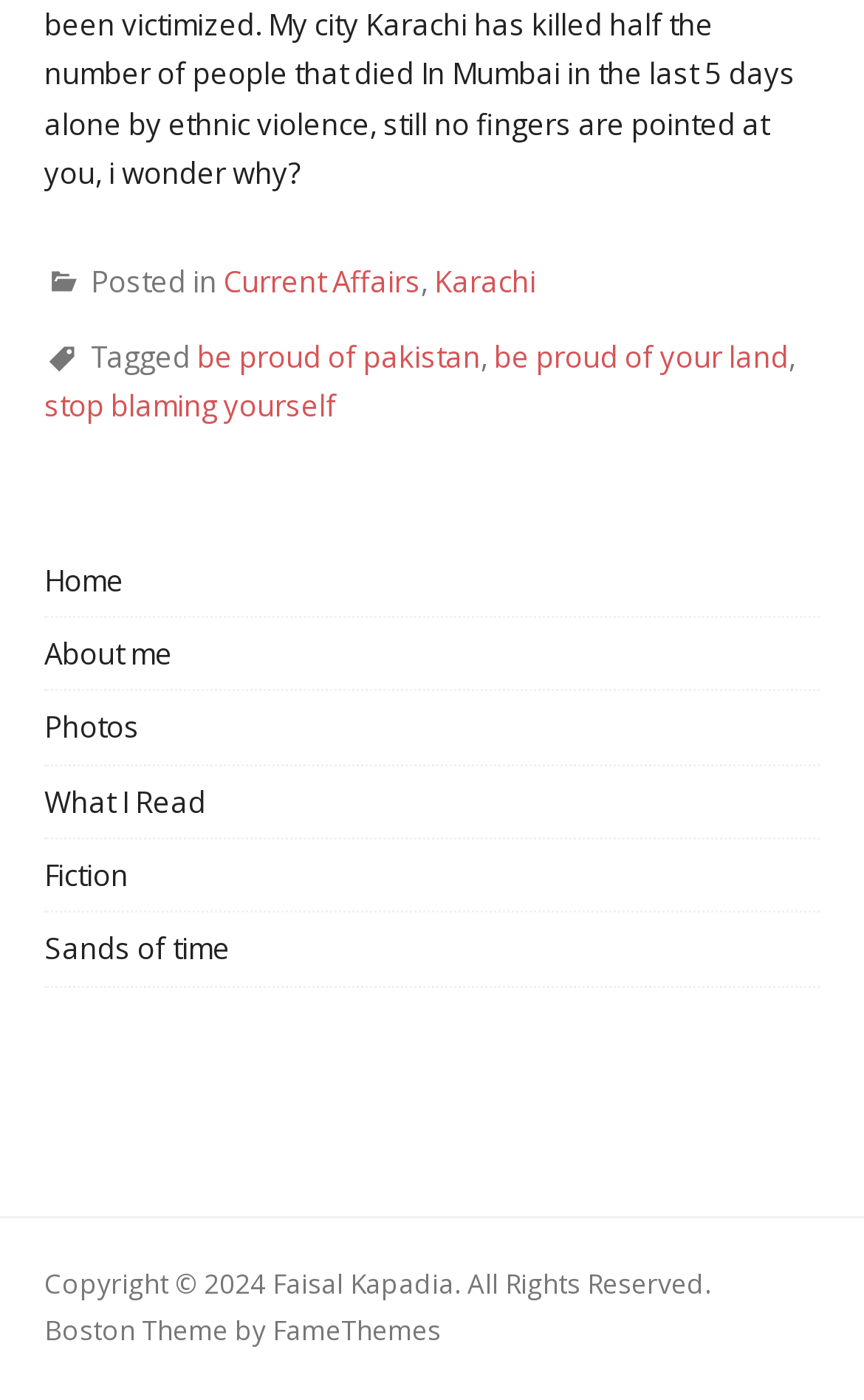Show the bounding box coordinates of the region that should be clicked to follow the instruction: "read fiction."

[0.051, 0.611, 0.149, 0.639]